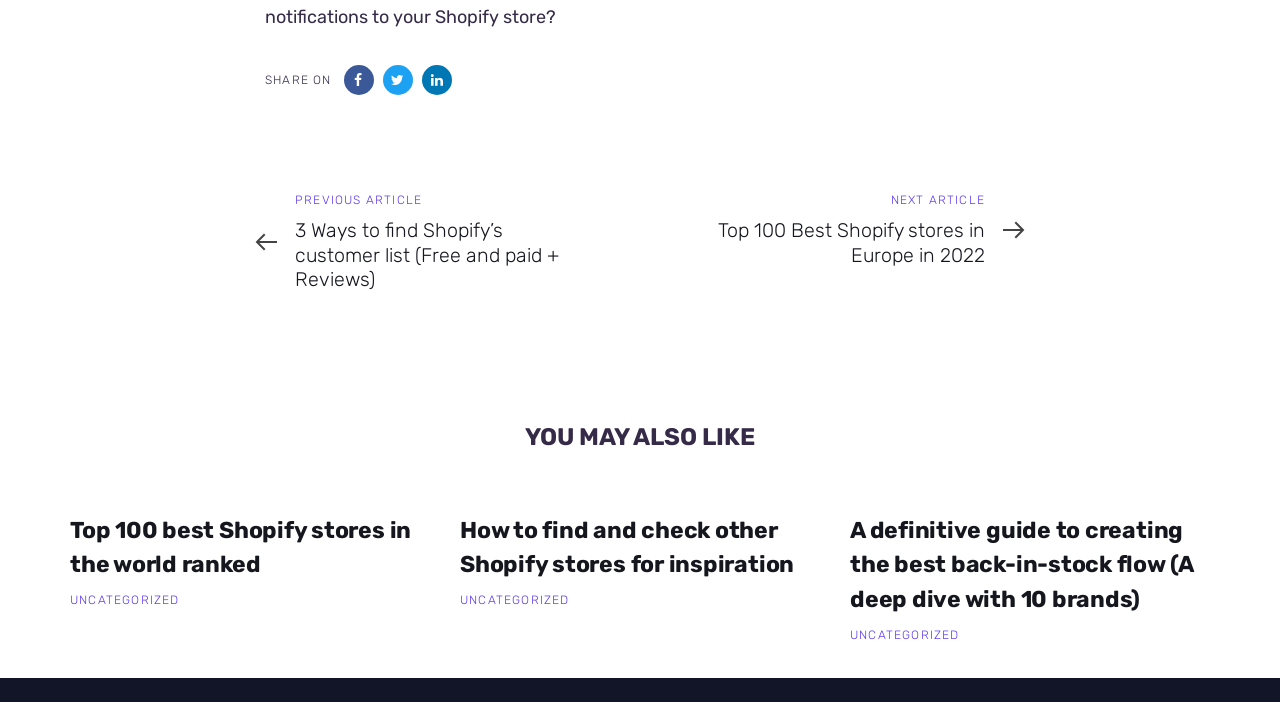What is the title of the next article?
Give a single word or phrase answer based on the content of the image.

Top 100 Best Shopify stores in Europe in 2022